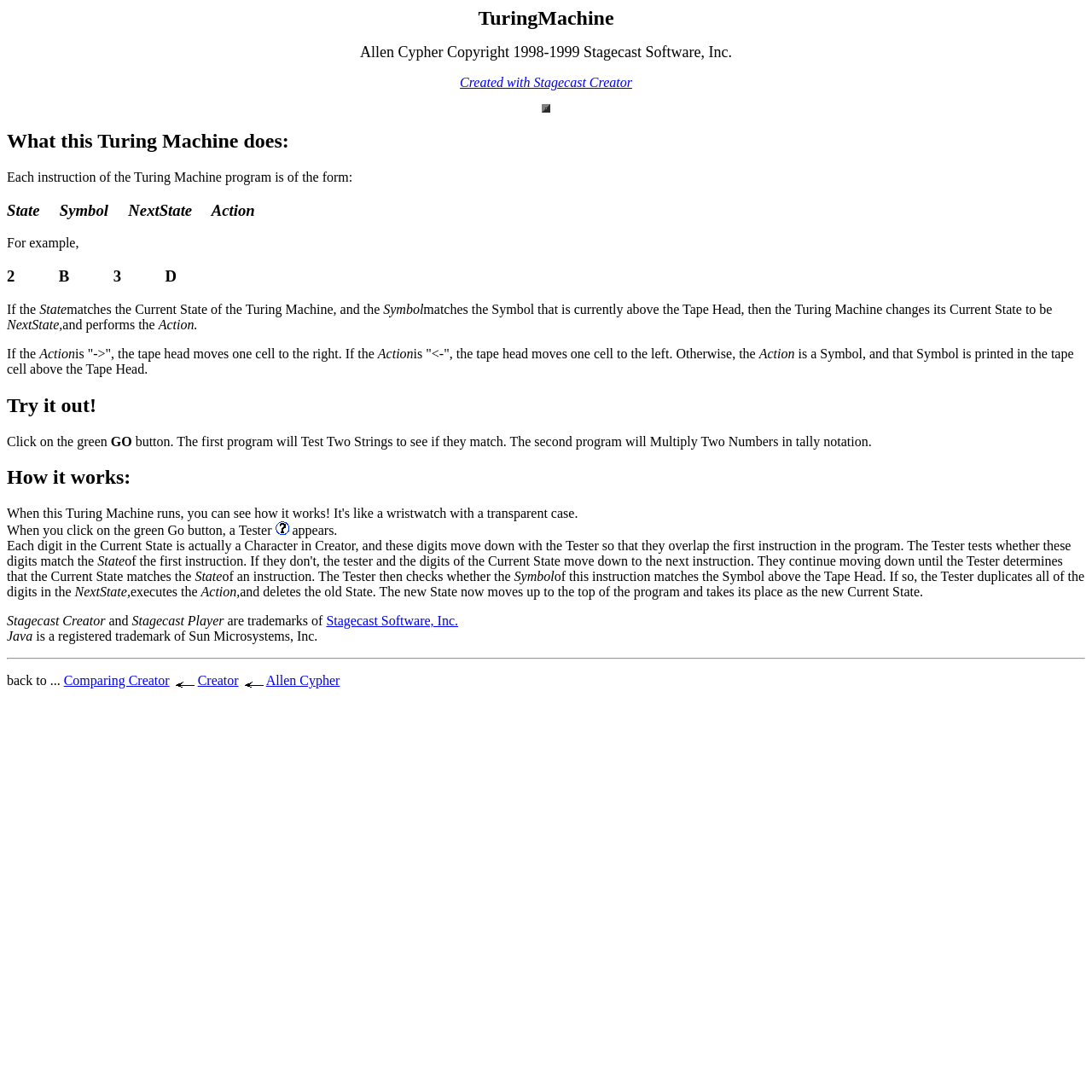Determine the bounding box coordinates for the UI element matching this description: "Allen Cypher".

[0.244, 0.617, 0.311, 0.63]